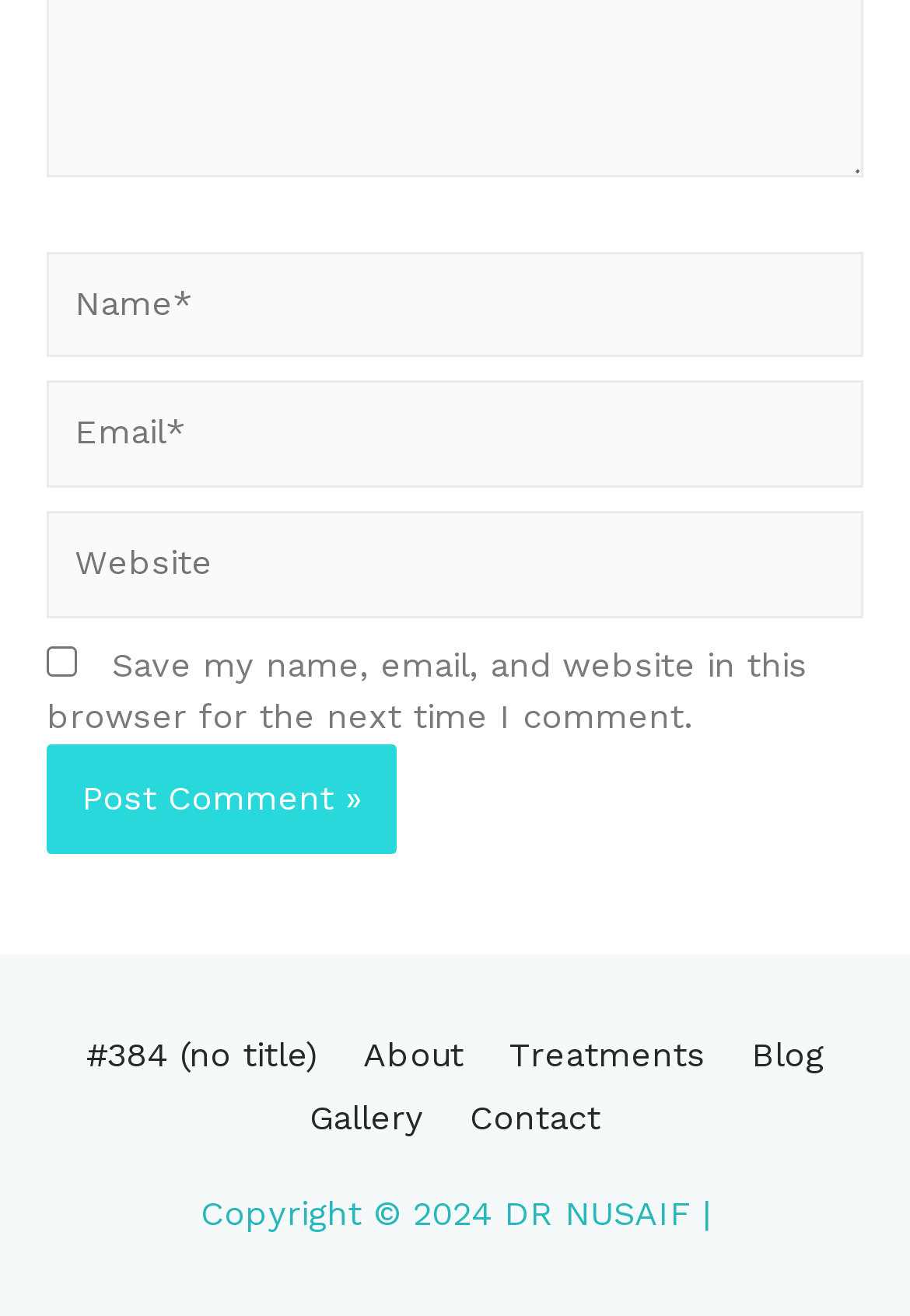Please specify the bounding box coordinates of the clickable region necessary for completing the following instruction: "Visit the About page". The coordinates must consist of four float numbers between 0 and 1, i.e., [left, top, right, bottom].

[0.381, 0.785, 0.528, 0.817]